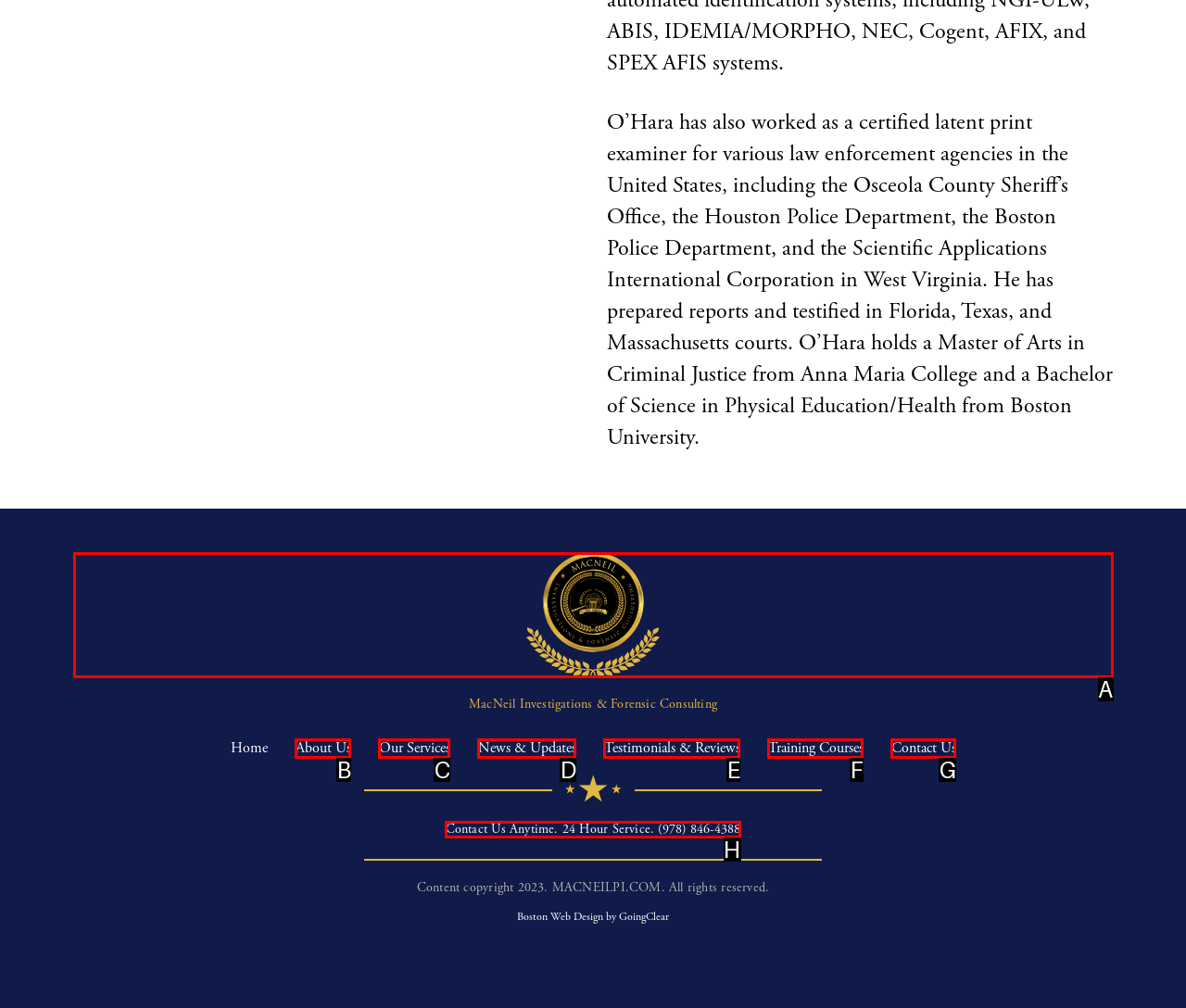From the options presented, which lettered element matches this description: Legacy Healthcare News
Reply solely with the letter of the matching option.

None